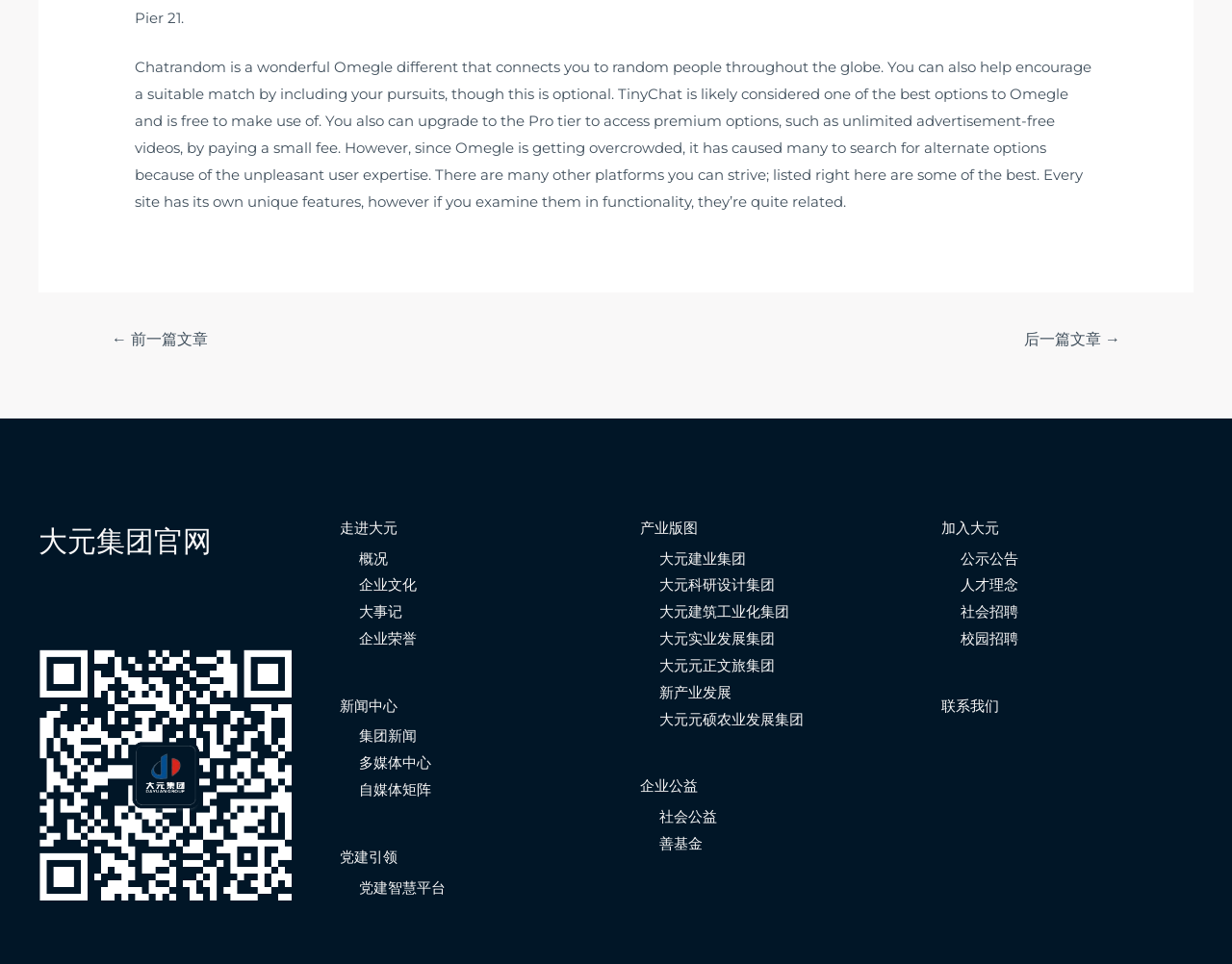Kindly provide the bounding box coordinates of the section you need to click on to fulfill the given instruction: "Click on 'Paterson Times'".

None